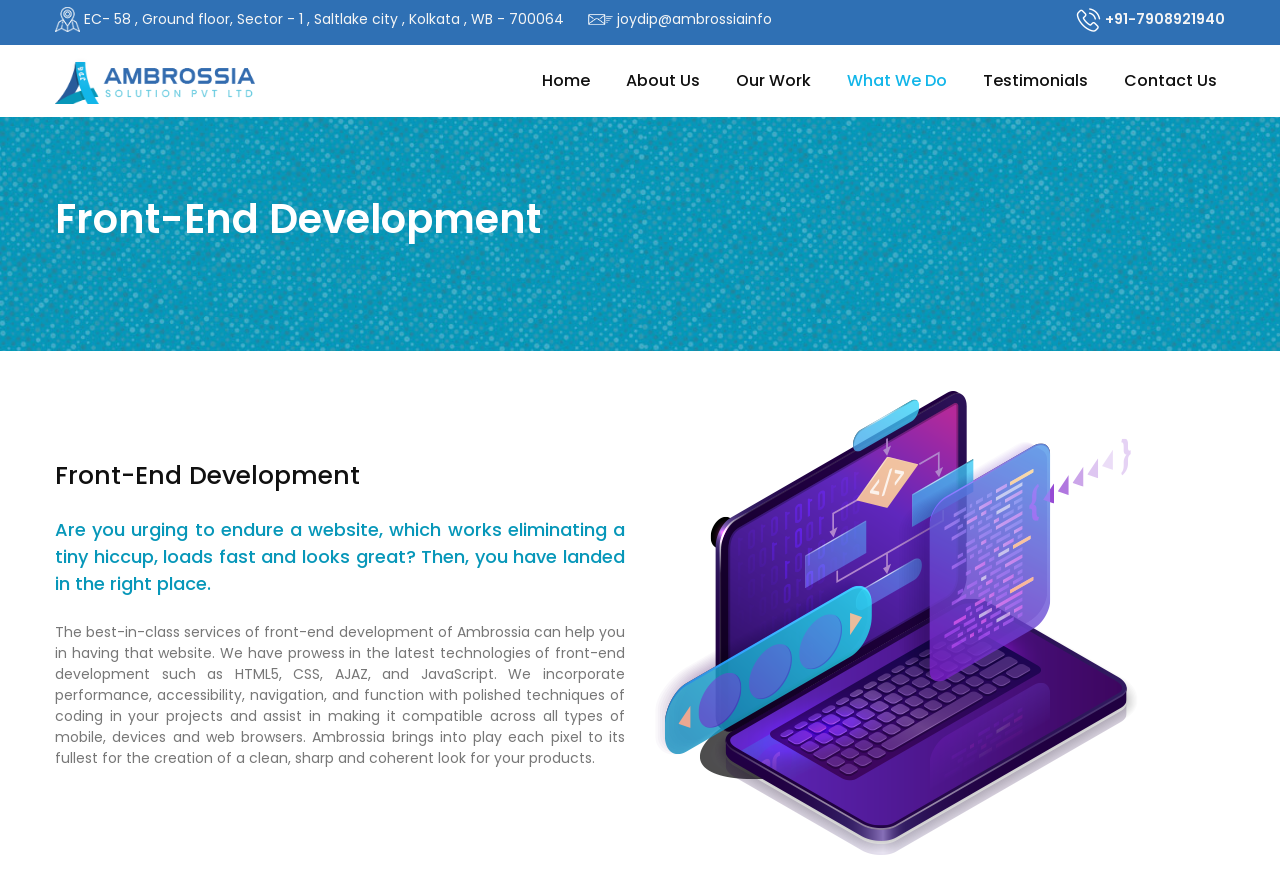Please determine the bounding box coordinates of the element to click on in order to accomplish the following task: "Call Ambossia at +91-7908921940". Ensure the coordinates are four float numbers ranging from 0 to 1, i.e., [left, top, right, bottom].

[0.841, 0.008, 0.957, 0.034]